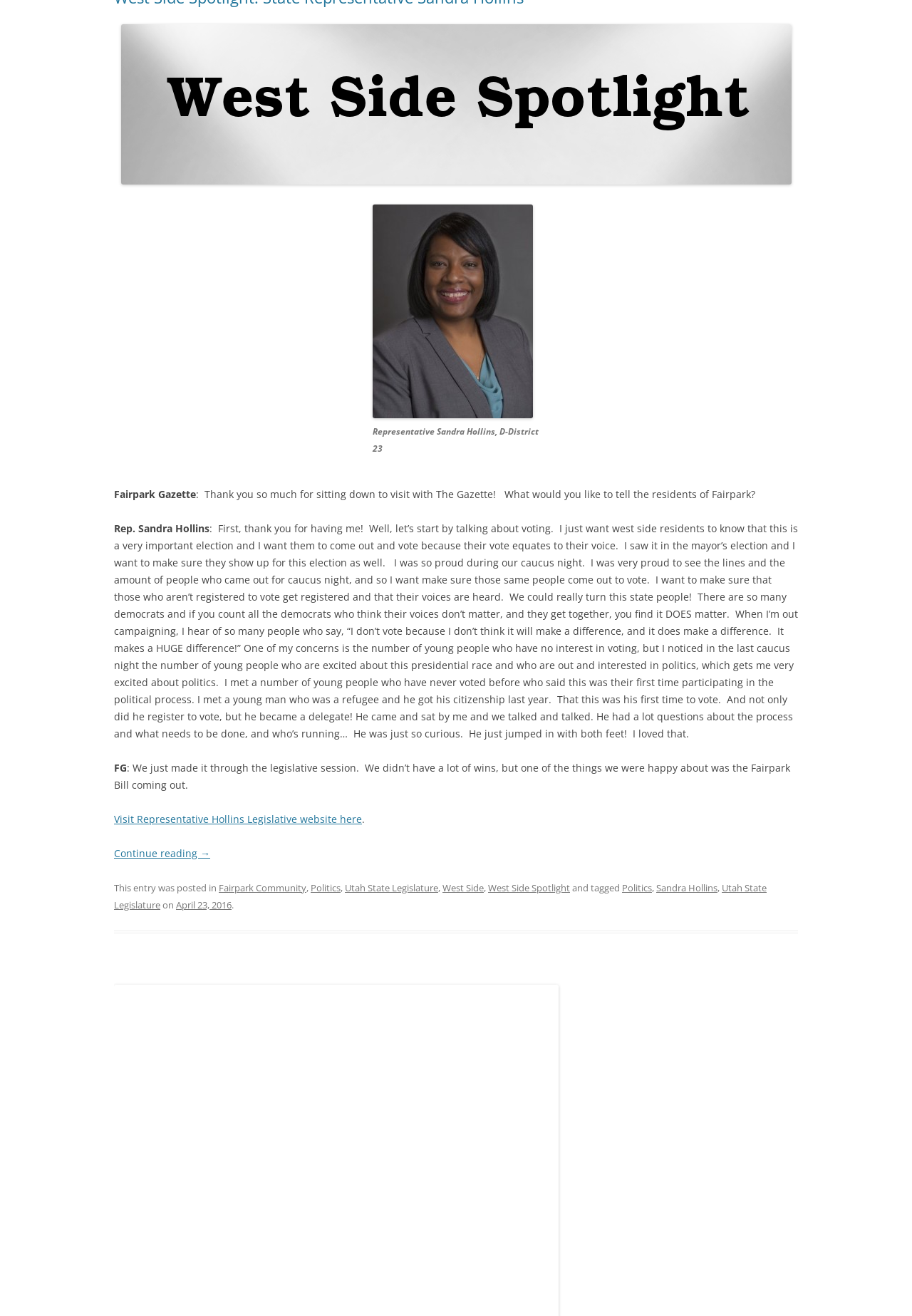Given the description: "Sandra Hollins", determine the bounding box coordinates of the UI element. The coordinates should be formatted as four float numbers between 0 and 1, [left, top, right, bottom].

[0.72, 0.67, 0.787, 0.679]